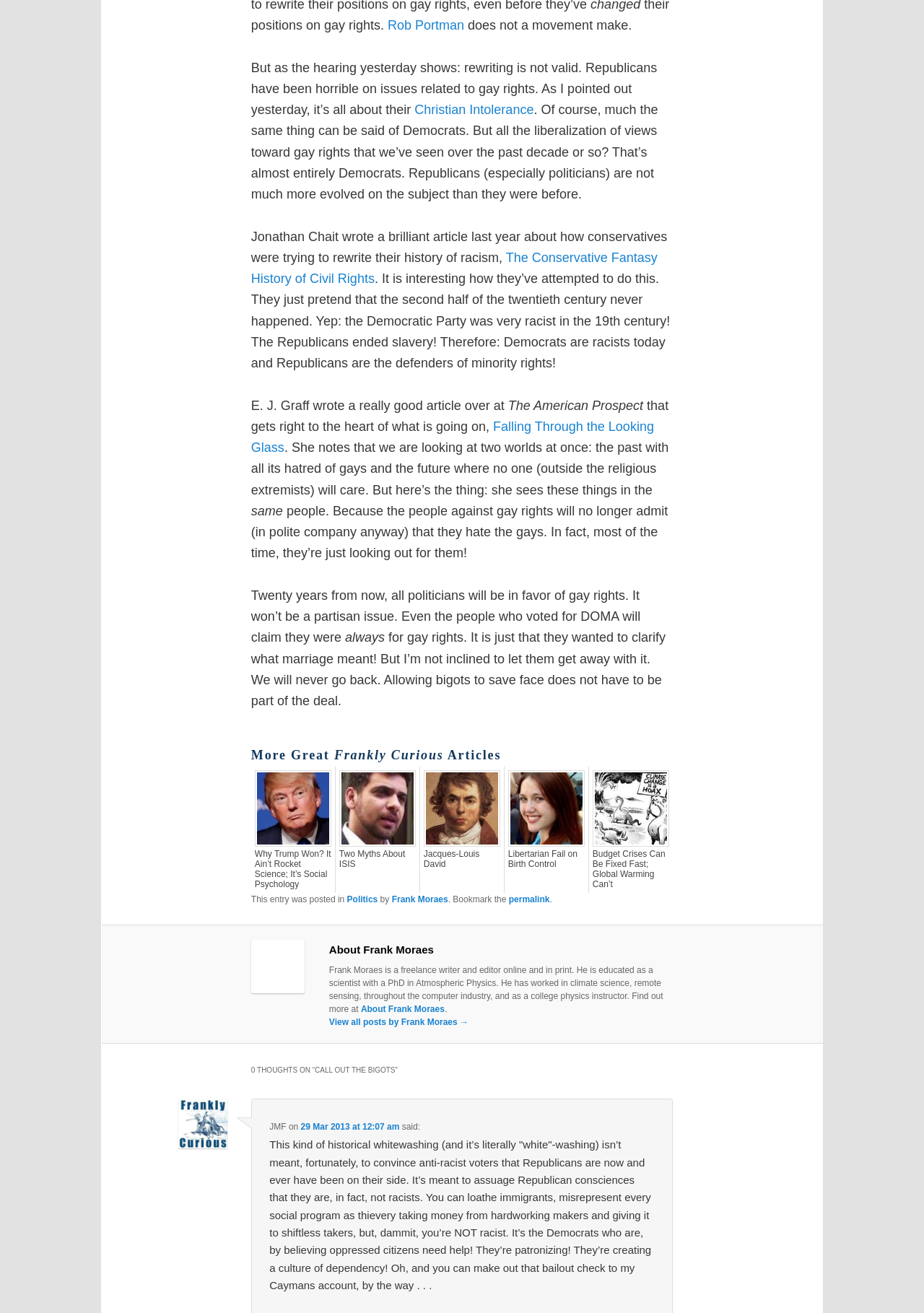Refer to the element description Rob Portman and identify the corresponding bounding box in the screenshot. Format the coordinates as (top-left x, top-left y, bottom-right x, bottom-right y) with values in the range of 0 to 1.

[0.42, 0.014, 0.502, 0.025]